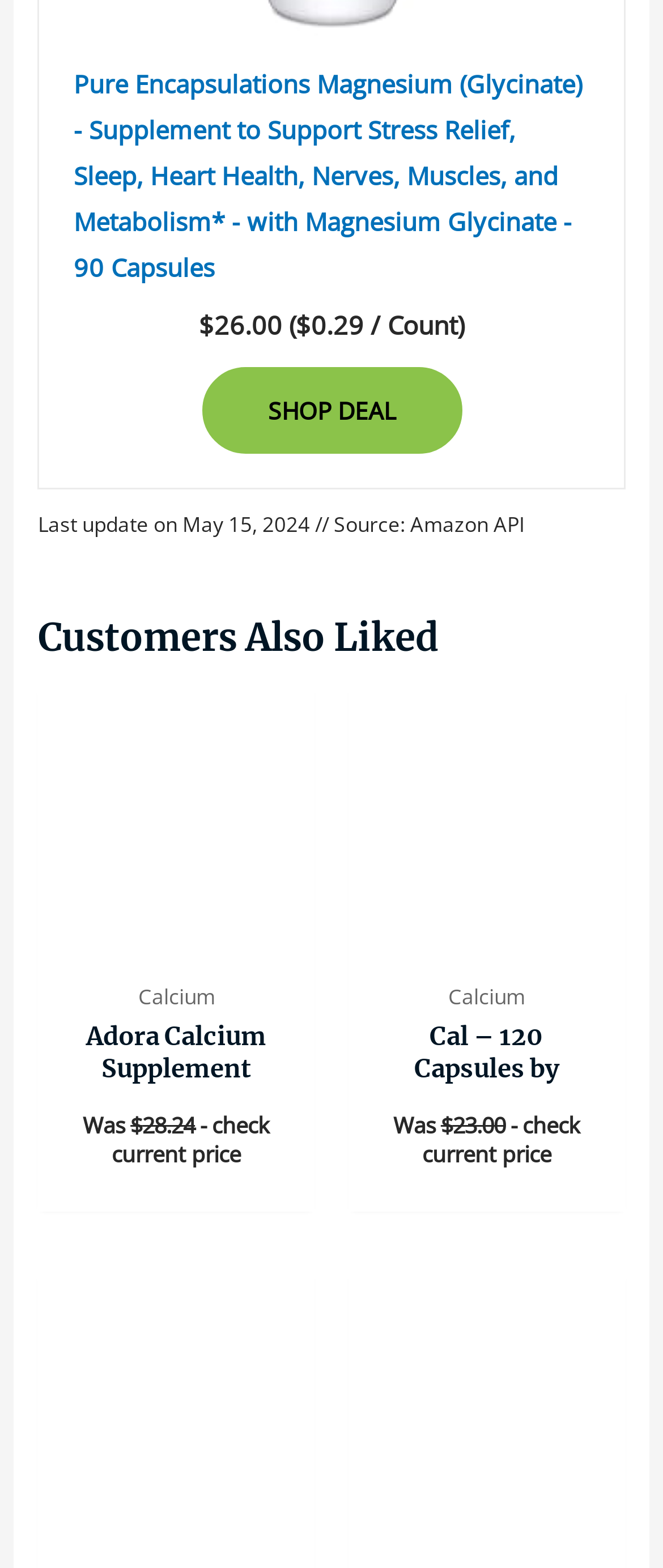Locate the bounding box for the described UI element: "Quick View". Ensure the coordinates are four float numbers between 0 and 1, formatted as [left, top, right, bottom].

[0.058, 0.583, 0.474, 0.615]